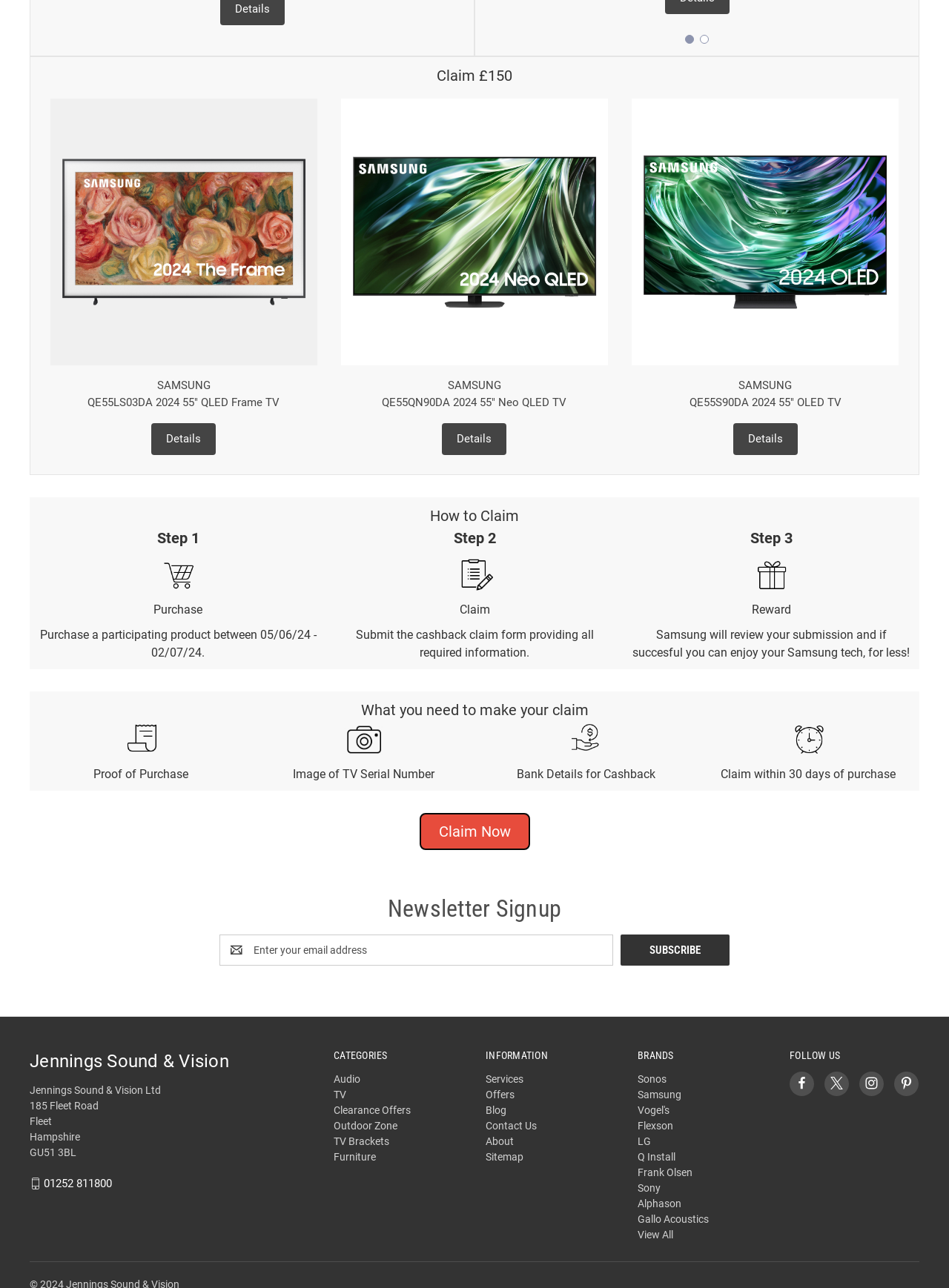Identify the bounding box coordinates of the area you need to click to perform the following instruction: "Claim Now".

[0.442, 0.631, 0.558, 0.66]